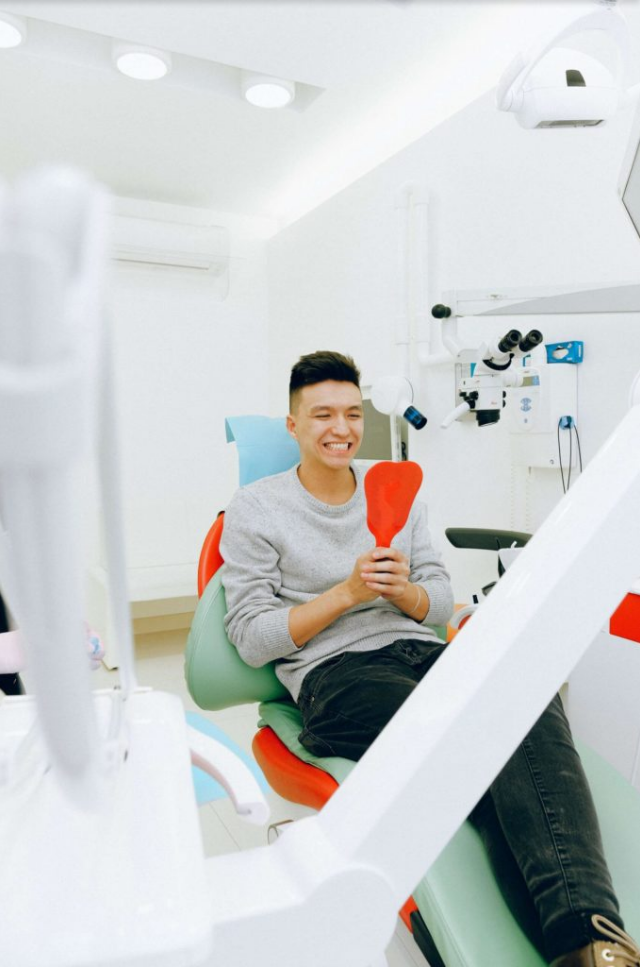Generate an elaborate description of what you see in the image.

In this vibrant dental office scene, a young man sits comfortably in a modern dental chair, beaming with joy as he holds a large, red dental mirror. His relaxed demeanor contrasts with the clinical environment, highlighting the blend of healthcare and patient comfort. The dentist's tools are neatly arranged, and bright overhead lighting illuminates the space, ensuring a welcoming atmosphere. The room is designed with contemporary decor, featuring clean lines and pastel colors, emphasizing a sense of cleanliness and professionalism. This image conveys a positive experience associated with dental visits, showcasing the importance of patient comfort in dental care.